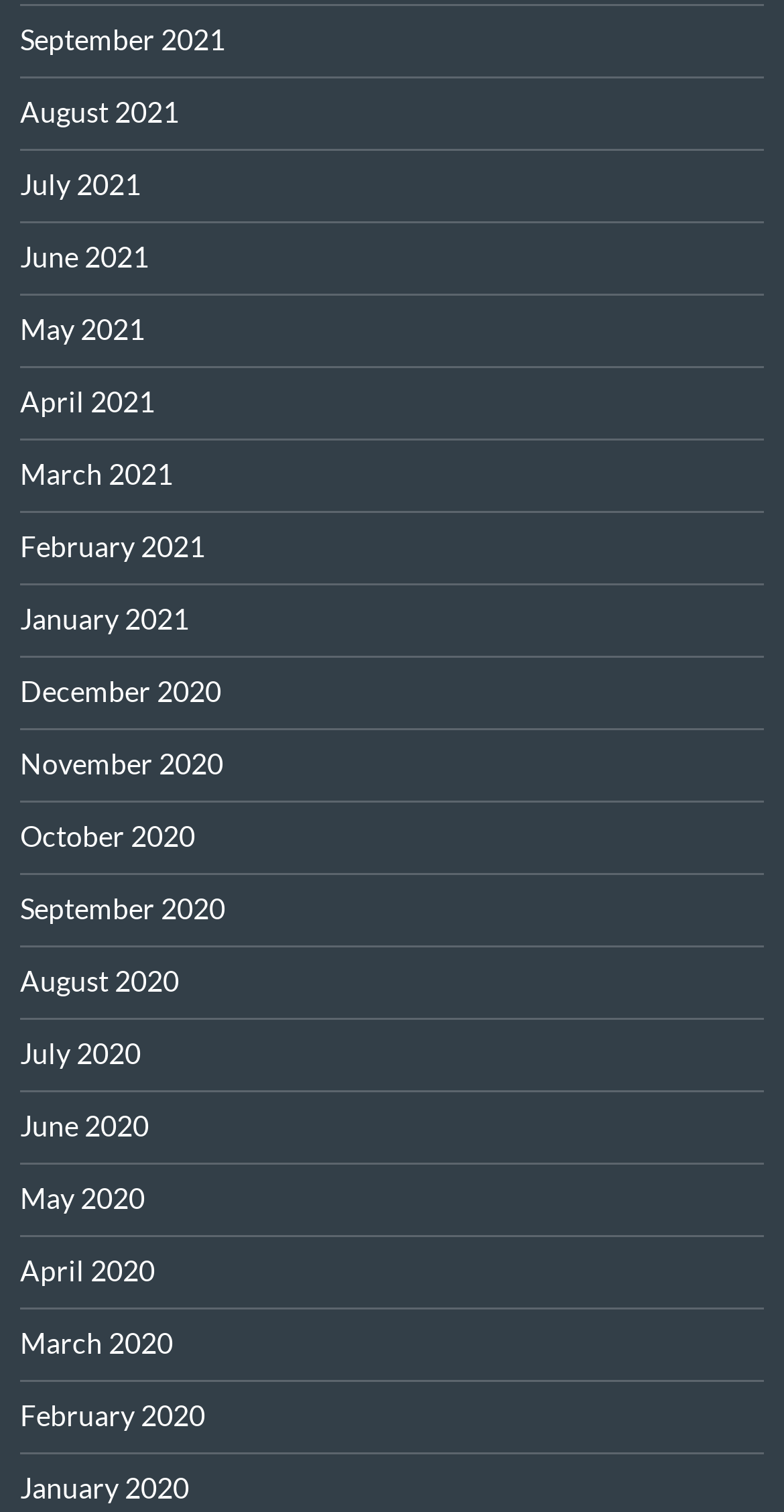Please locate the bounding box coordinates of the element that should be clicked to achieve the given instruction: "view January 2021".

[0.026, 0.398, 0.241, 0.421]